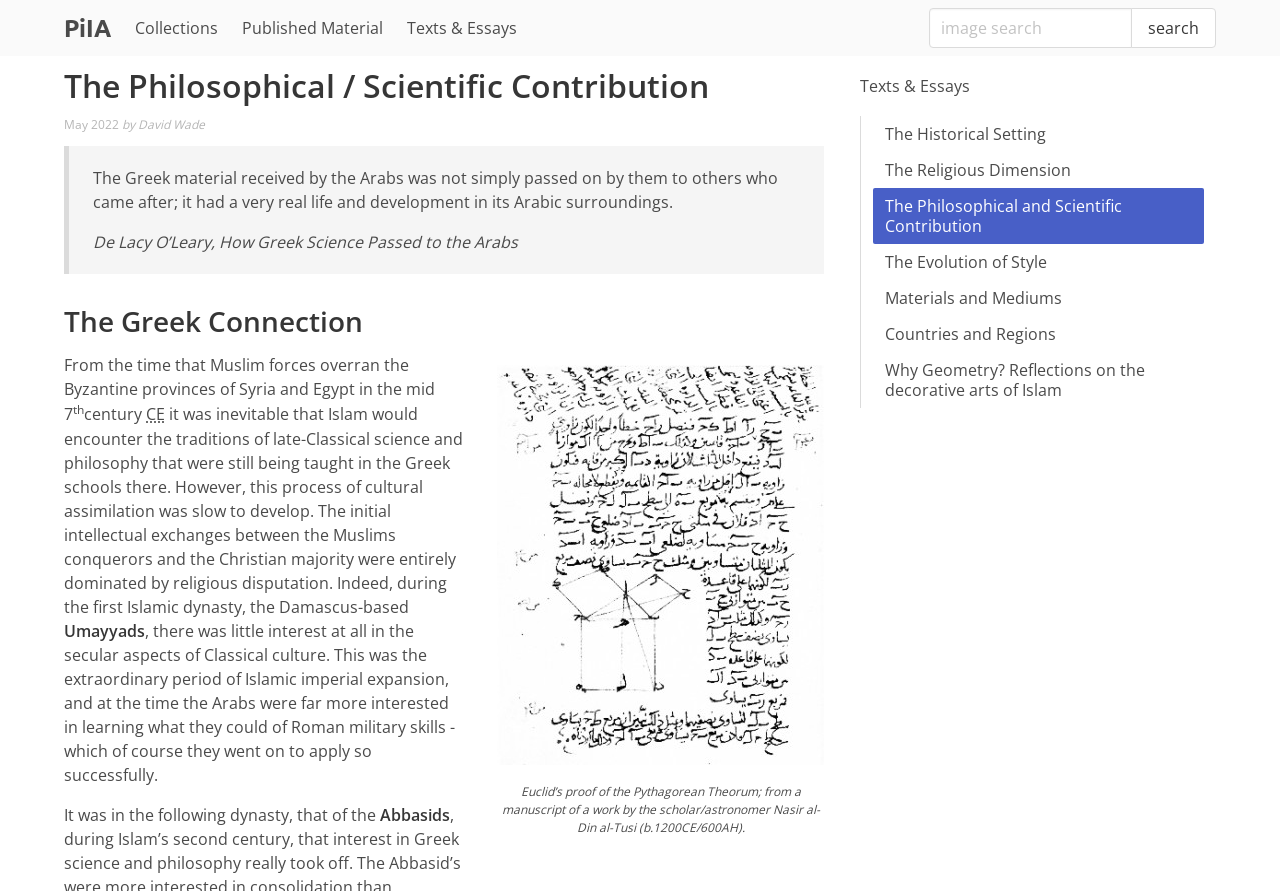What is the bounding box coordinate of the image search textbox?
Please provide a detailed answer to the question.

I found the bounding box coordinate of the image search textbox by looking at the textbox element with the description 'image search' and its corresponding bounding box coordinates.